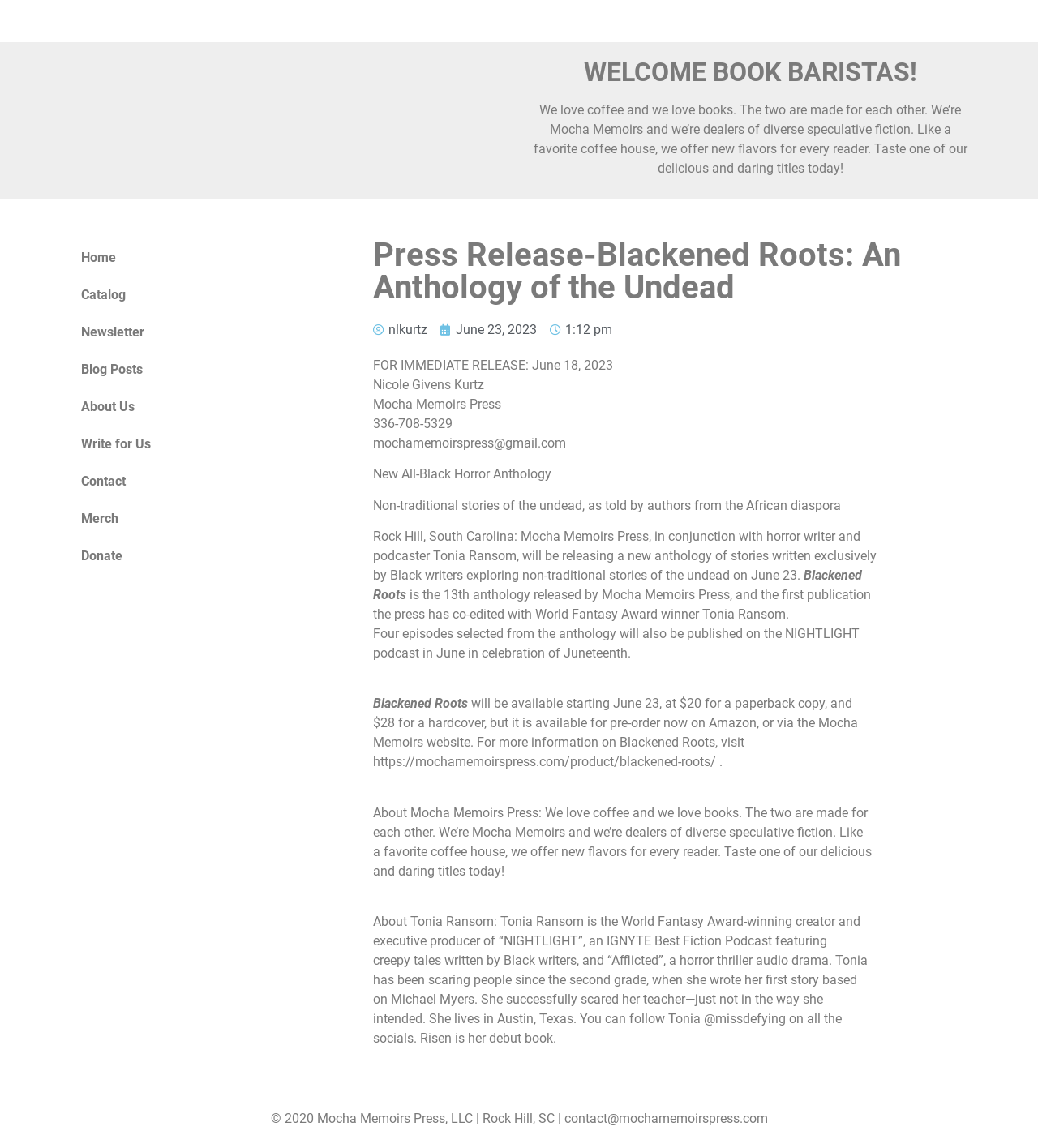Please provide the bounding box coordinates for the element that needs to be clicked to perform the instruction: "Read the press release about 'Blackened Roots: An Anthology of the Undead'". The coordinates must consist of four float numbers between 0 and 1, formatted as [left, top, right, bottom].

[0.359, 0.208, 0.937, 0.265]